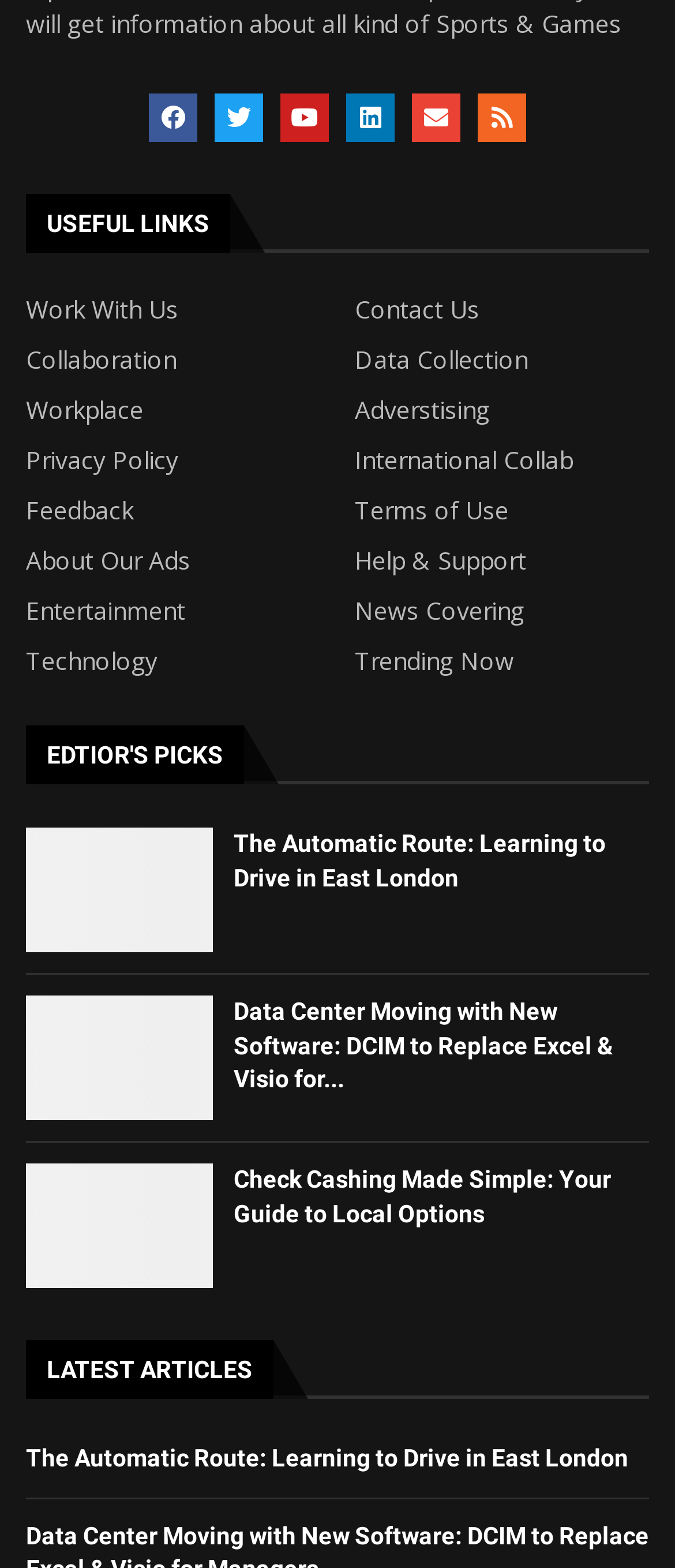Refer to the image and provide an in-depth answer to the question:
What is the first social media link?

The first social media link is Facebook, which is indicated by the Facebook icon and the text 'Facebook ' with a bounding box of [0.221, 0.06, 0.292, 0.091].